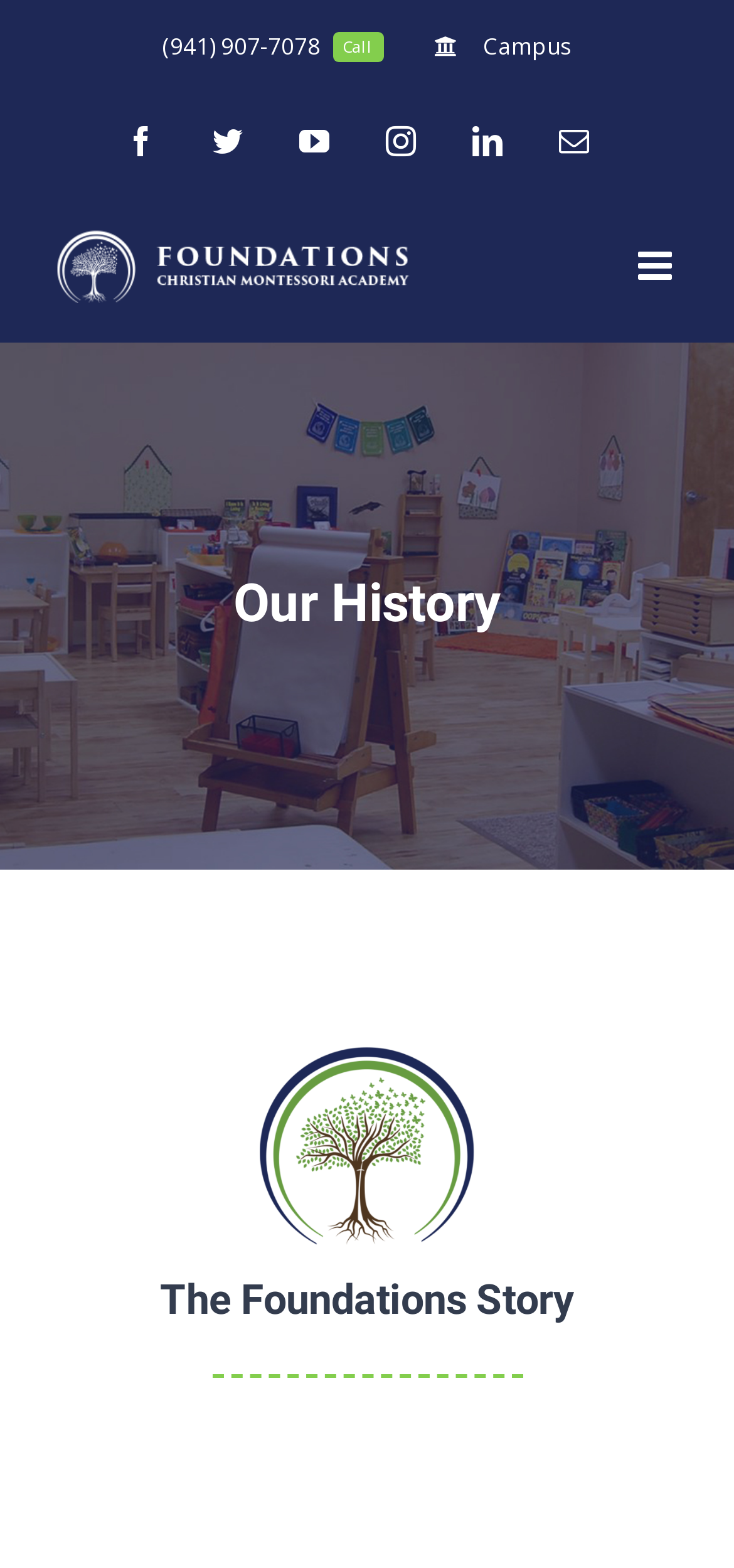Please locate the bounding box coordinates of the element that should be clicked to achieve the given instruction: "Read about the Foundations Story".

[0.077, 0.799, 0.923, 0.859]